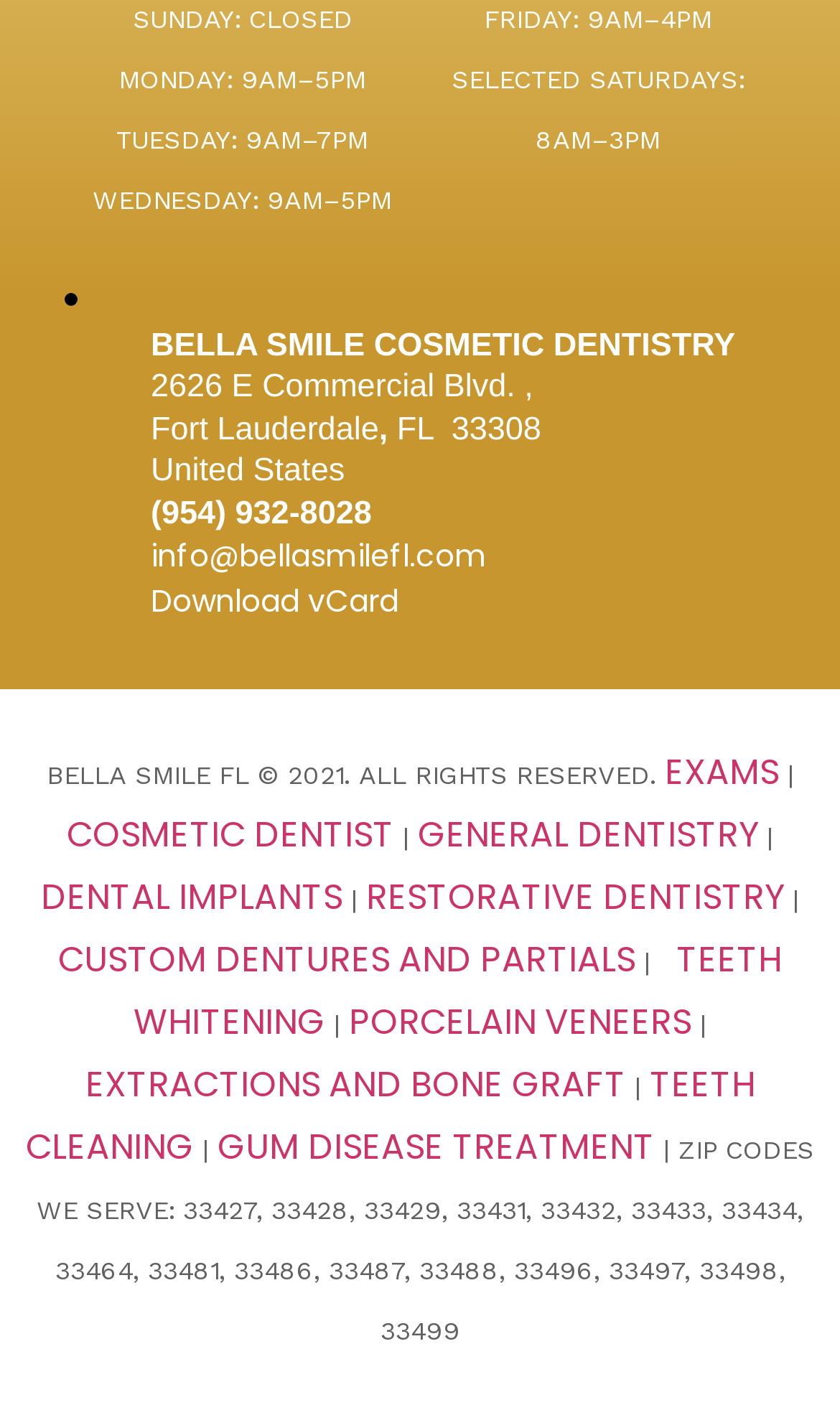What is the phone number of the dentist?
Answer the question with a thorough and detailed explanation.

I found the phone number by looking at the StaticText element with the text '(954) 932-8028' which has a bounding box with coordinates [0.179, 0.352, 0.443, 0.379]. This is likely the phone number of the dentist.